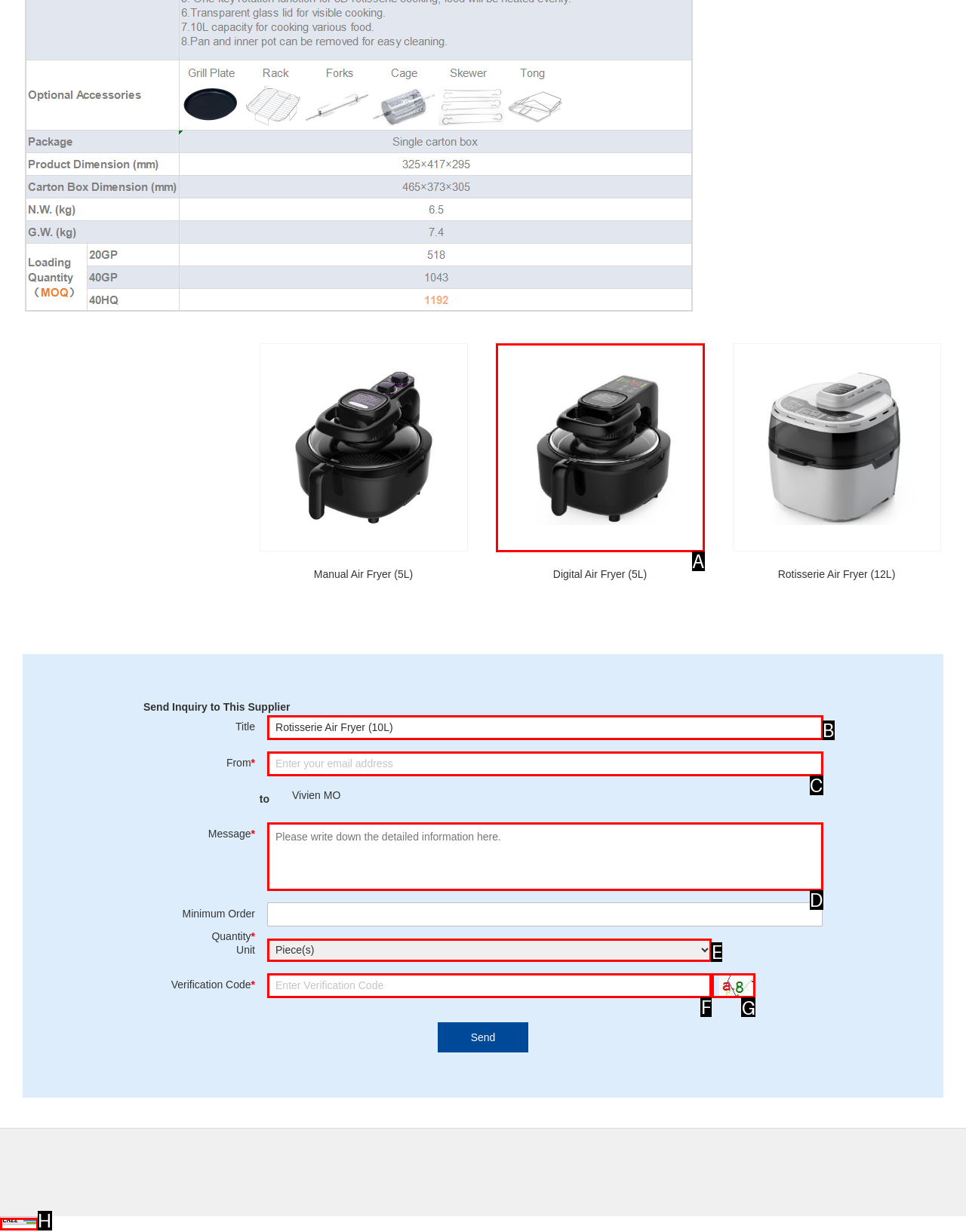Determine which UI element I need to click to achieve the following task: Click the 'click refresh code' link Provide your answer as the letter of the selected option.

G